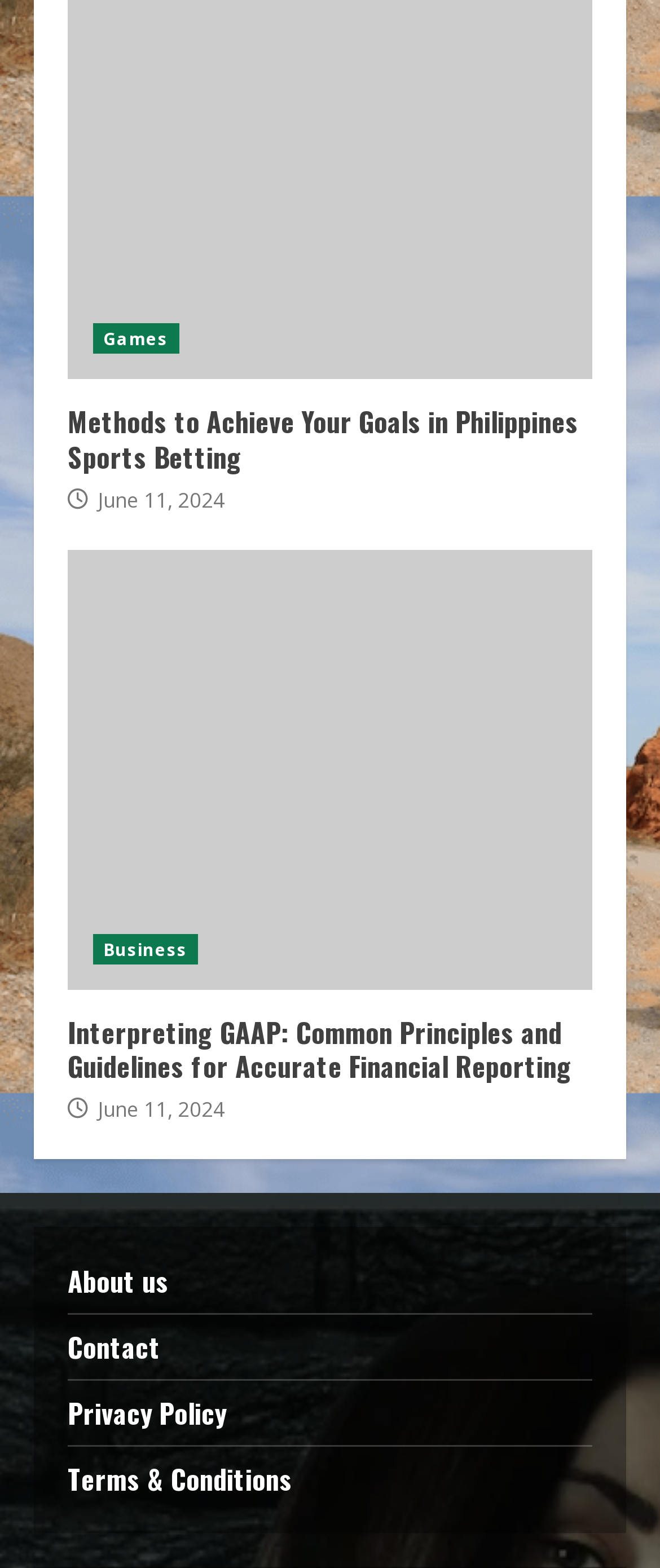Please respond to the question with a concise word or phrase:
What are the available sections on this webpage?

Games, Business